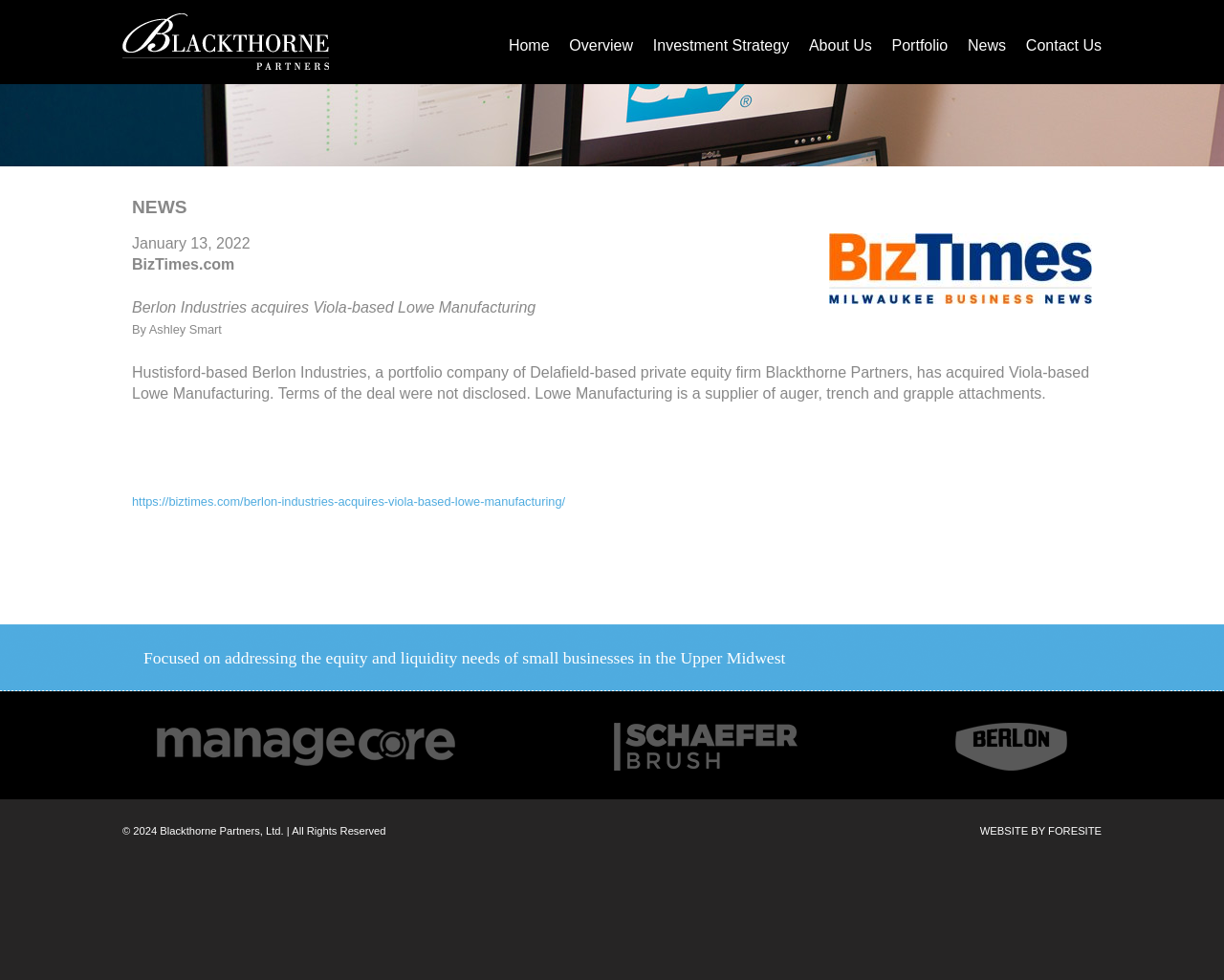Find the bounding box coordinates of the clickable area that will achieve the following instruction: "go to home page".

[0.416, 0.038, 0.449, 0.055]